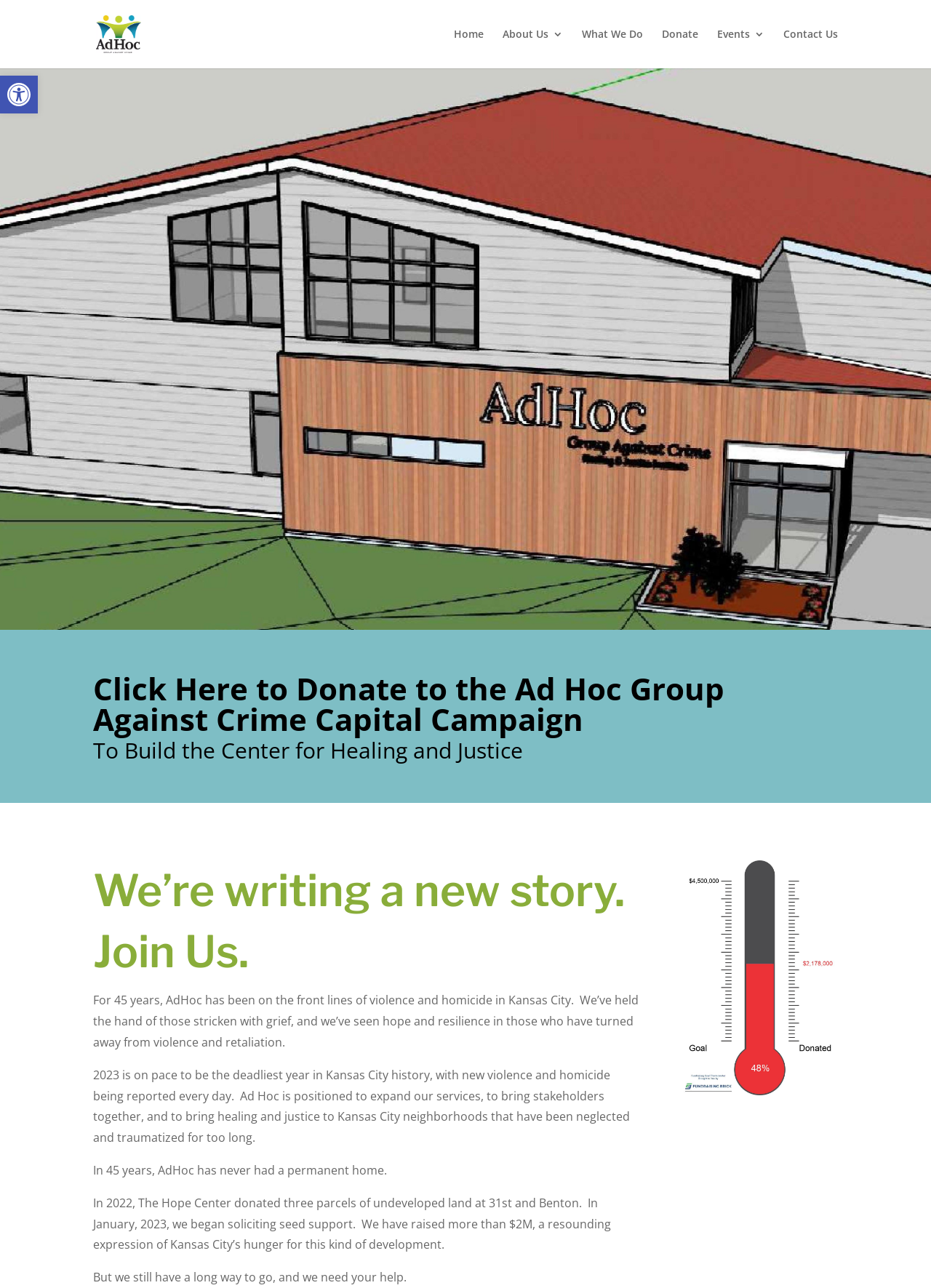What is the current status of the Center for Healing and Justice?
Based on the image content, provide your answer in one word or a short phrase.

Under development